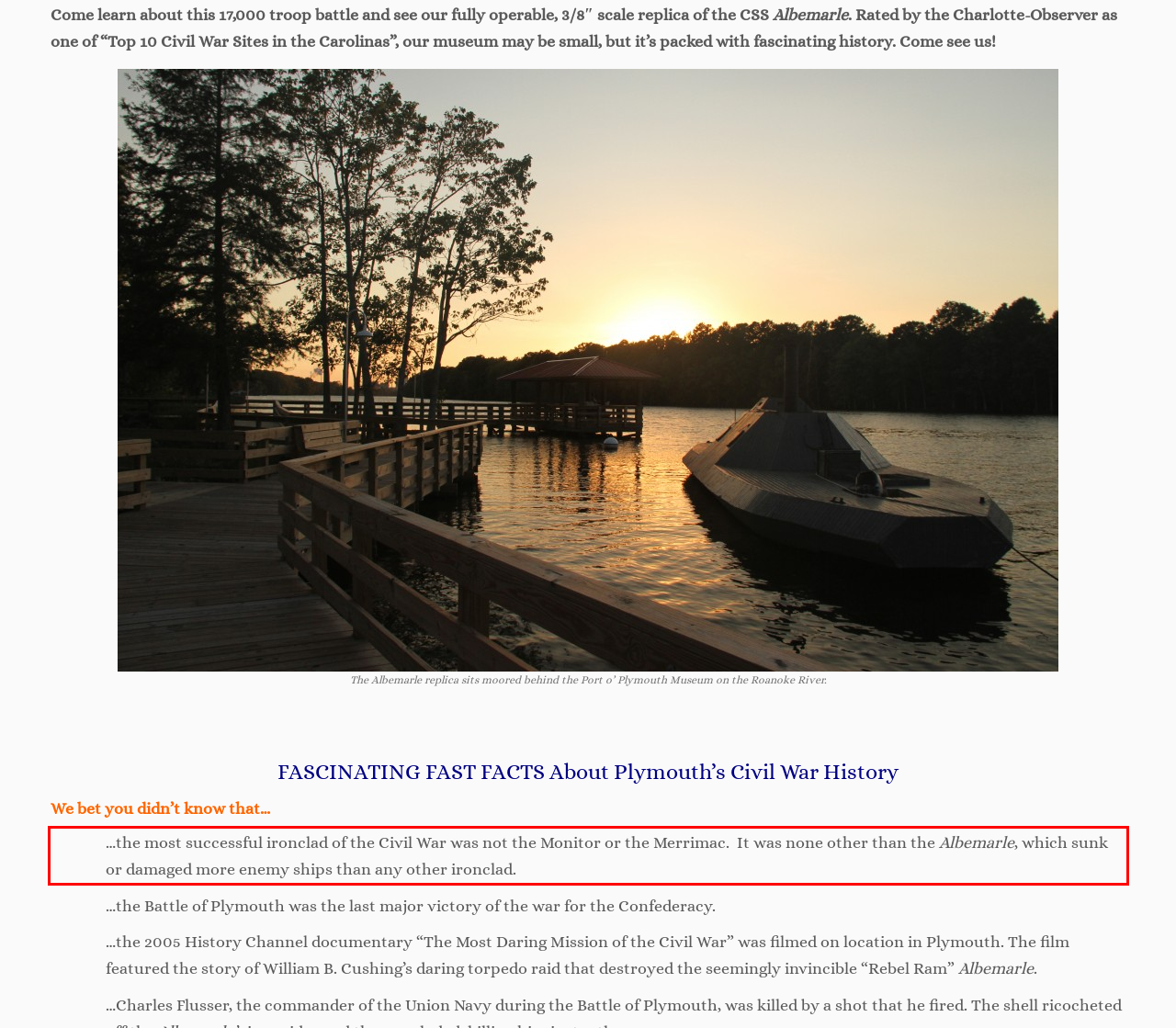You have a screenshot of a webpage with a UI element highlighted by a red bounding box. Use OCR to obtain the text within this highlighted area.

…the most successful ironclad of the Civil War was not the Monitor or the Merrimac. It was none other than the Albemarle, which sunk or damaged more enemy ships than any other ironclad.